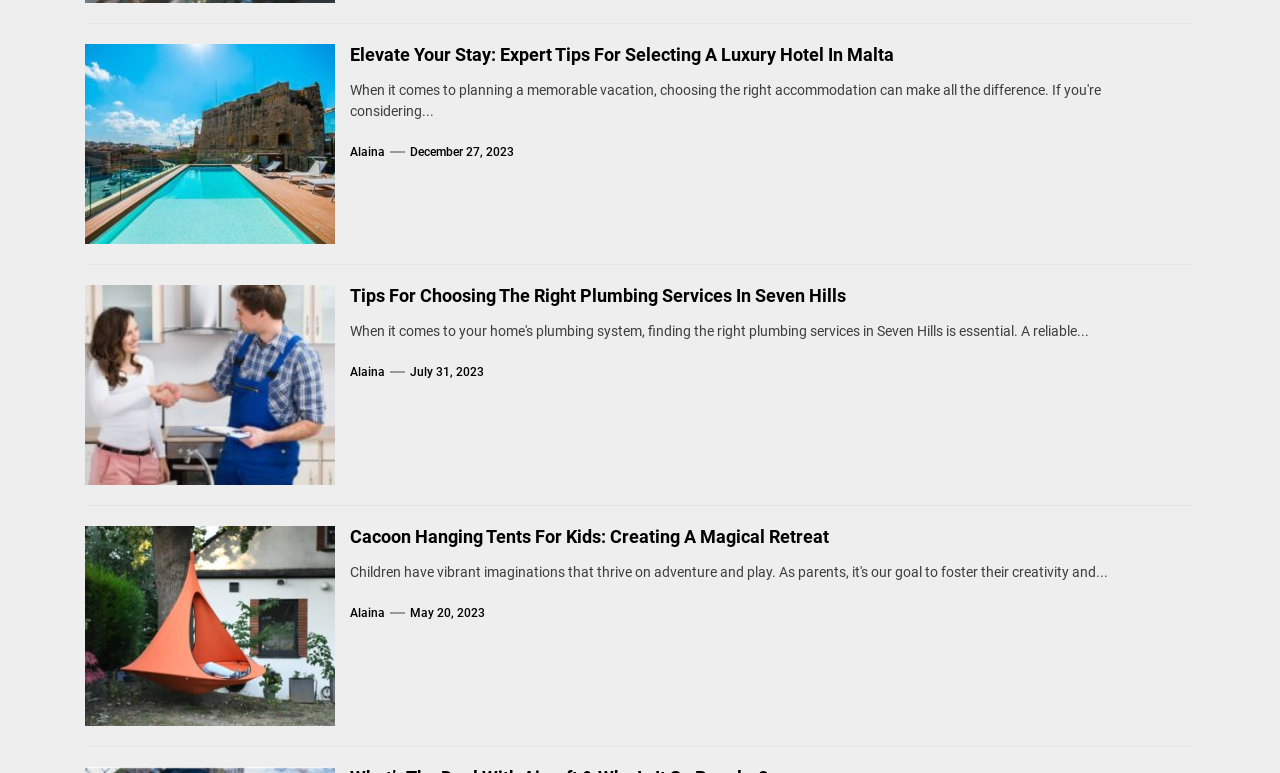Show me the bounding box coordinates of the clickable region to achieve the task as per the instruction: "Click on the search button".

None